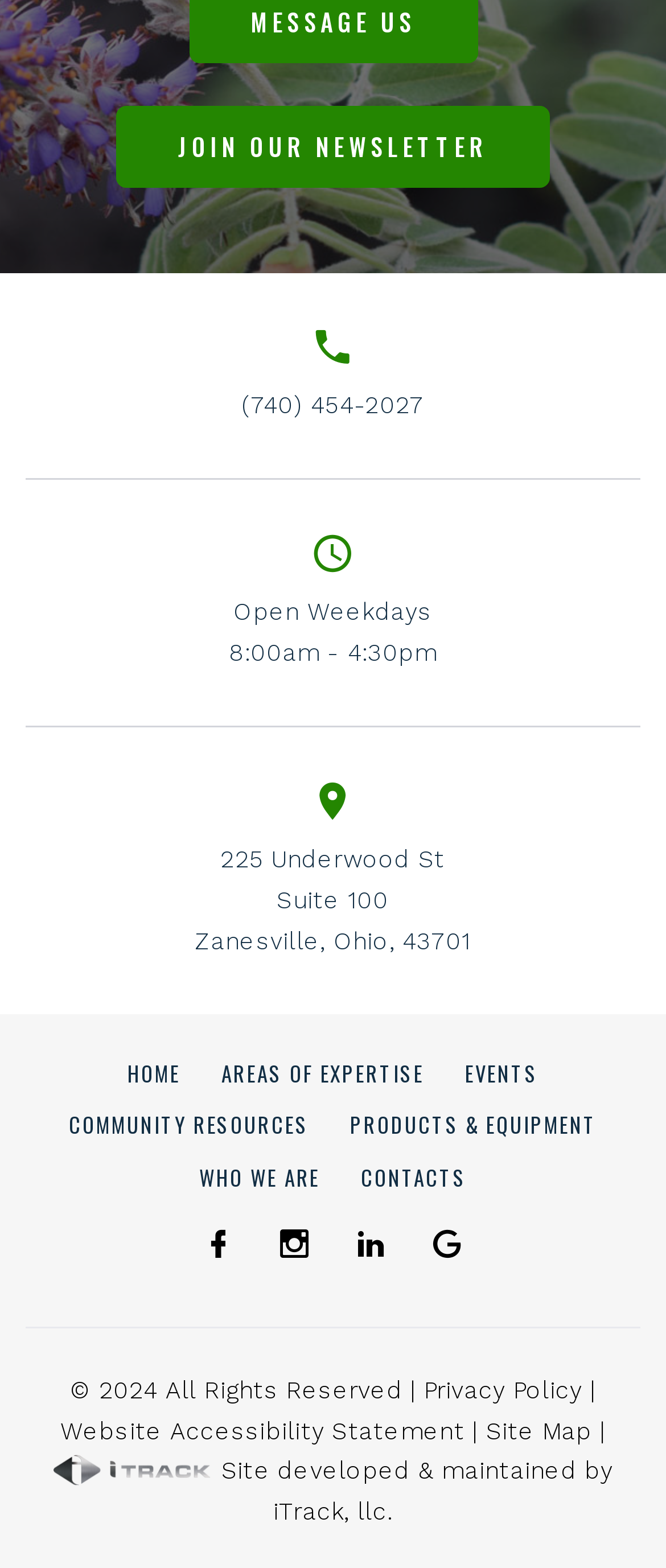Identify the bounding box coordinates of the clickable region necessary to fulfill the following instruction: "Check the community resources". The bounding box coordinates should be four float numbers between 0 and 1, i.e., [left, top, right, bottom].

[0.104, 0.707, 0.464, 0.728]